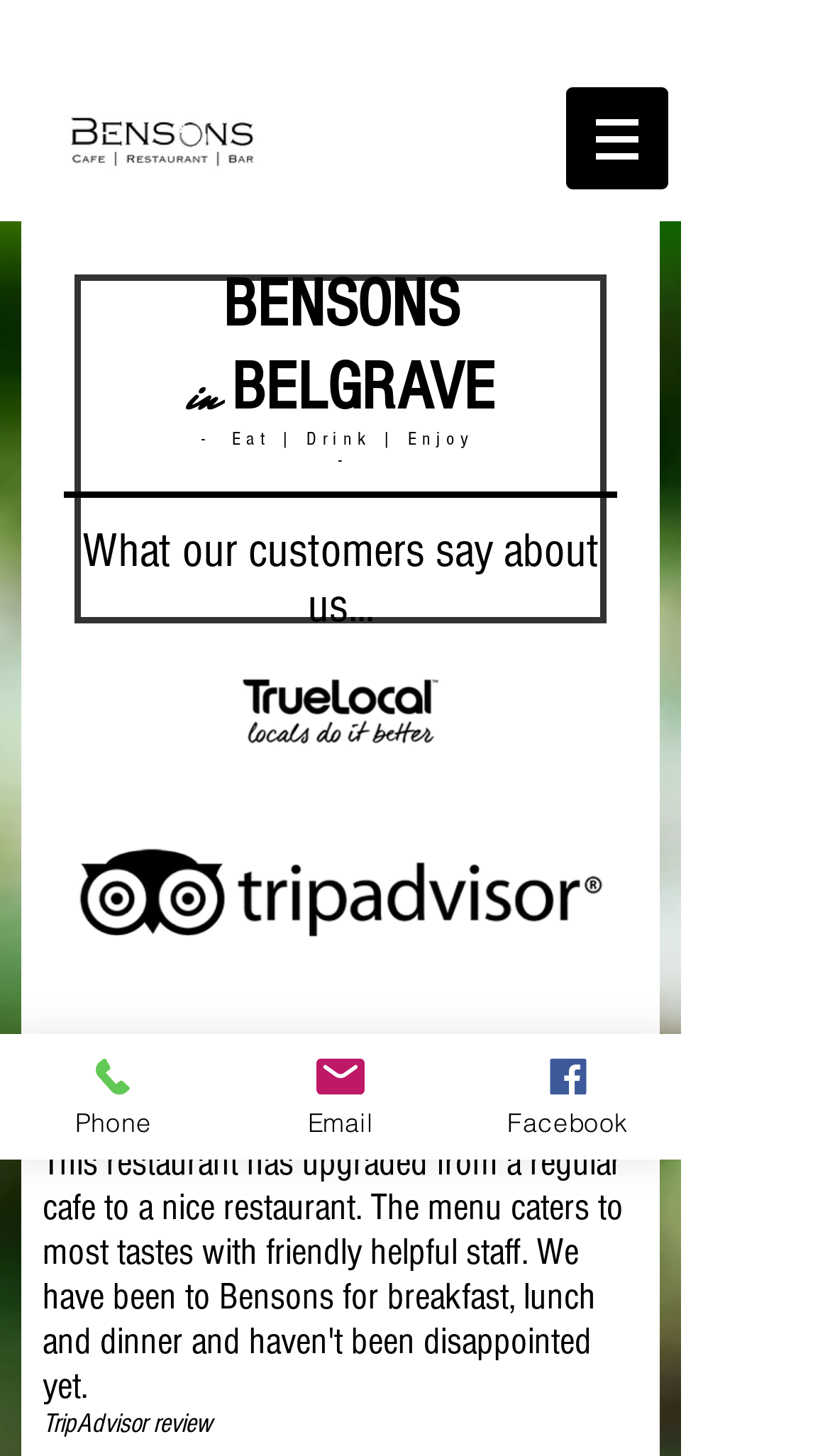Please find the bounding box coordinates in the format (top-left x, top-left y, bottom-right x, bottom-right y) for the given element description. Ensure the coordinates are floating point numbers between 0 and 1. Description: Email

[0.274, 0.71, 0.547, 0.796]